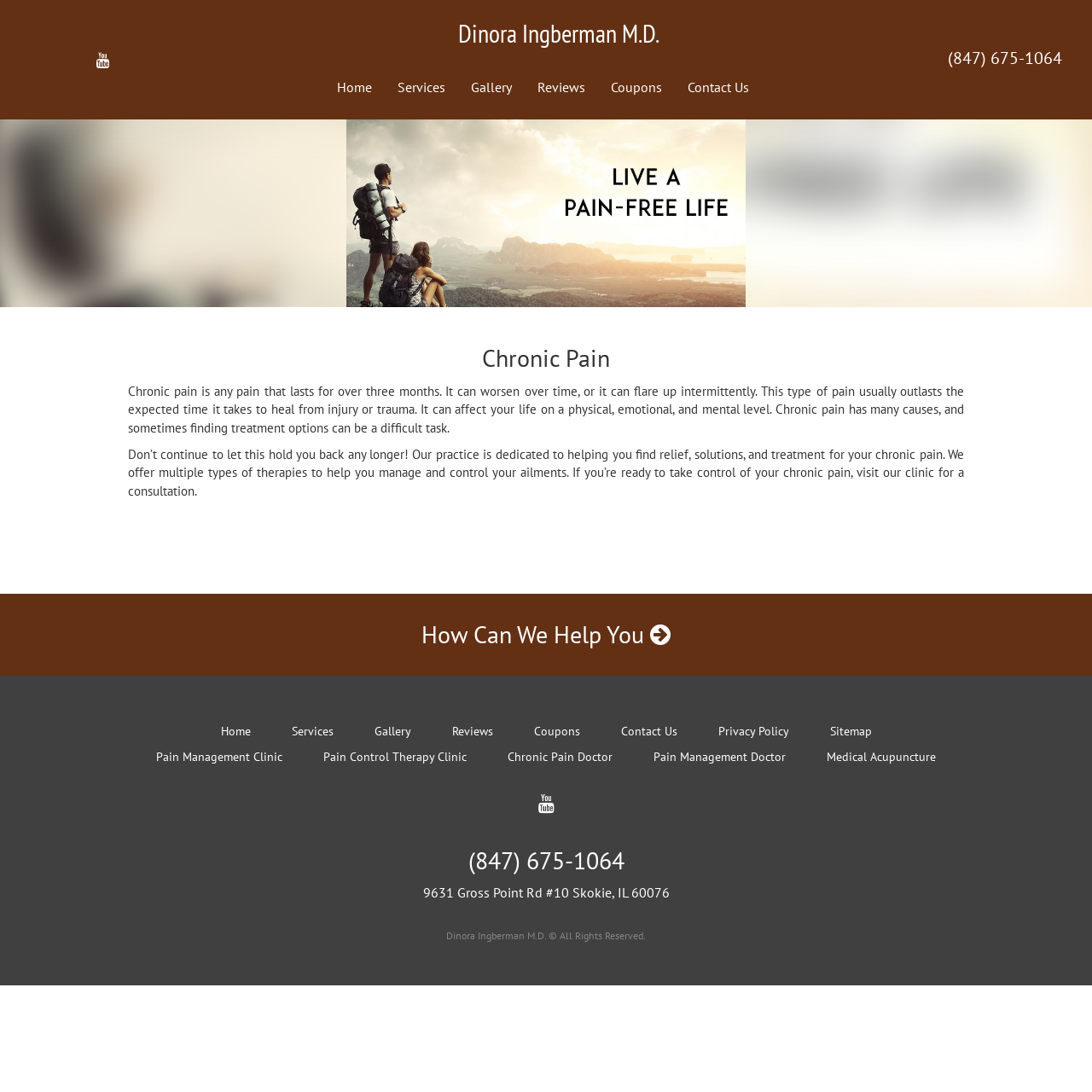What is the name of the doctor?
From the details in the image, answer the question comprehensively.

The name of the doctor can be found in multiple places on the webpage, including the top left corner and the bottom center. It is displayed as a heading and a static text.